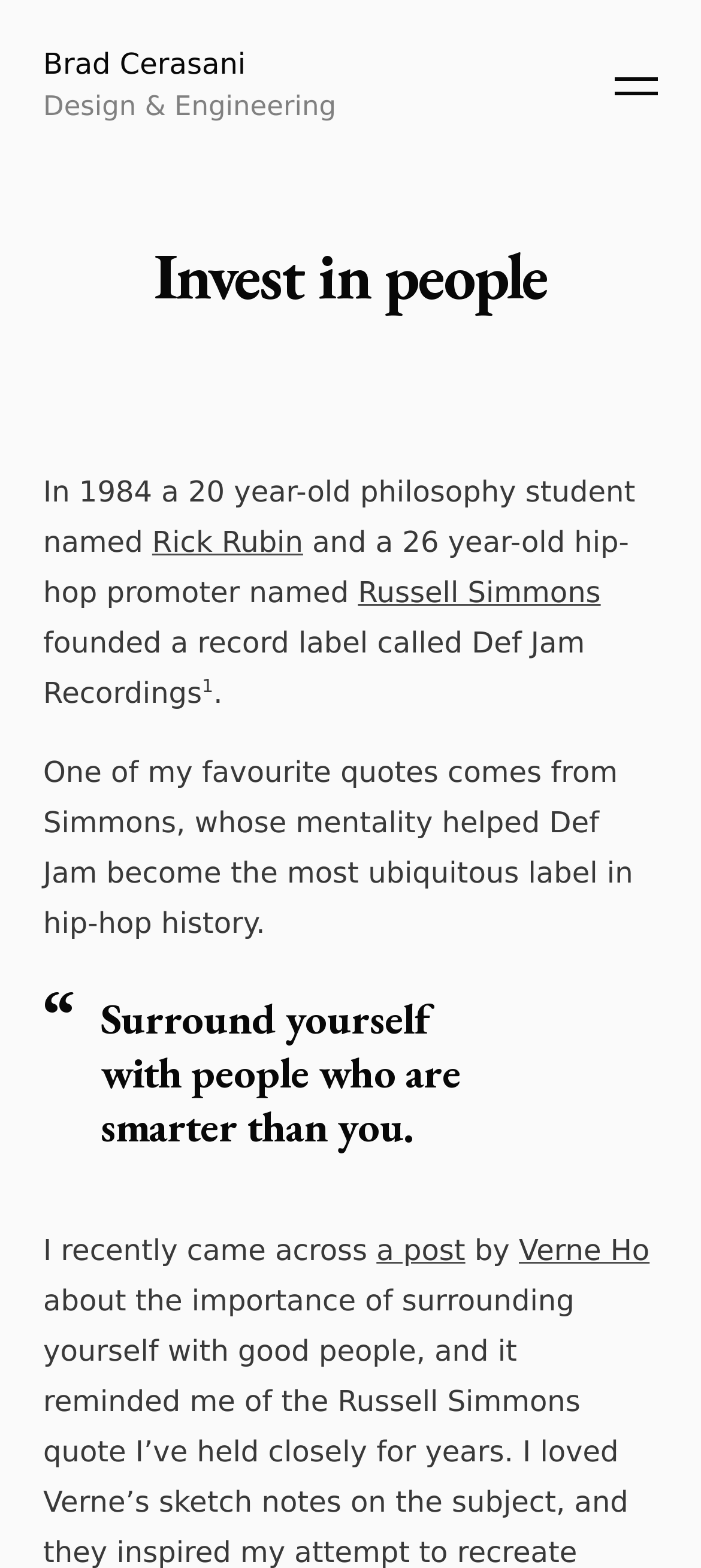Find the bounding box coordinates for the area that must be clicked to perform this action: "Click on the link to learn more about Garage design/build 2019".

[0.062, 0.248, 0.938, 0.28]